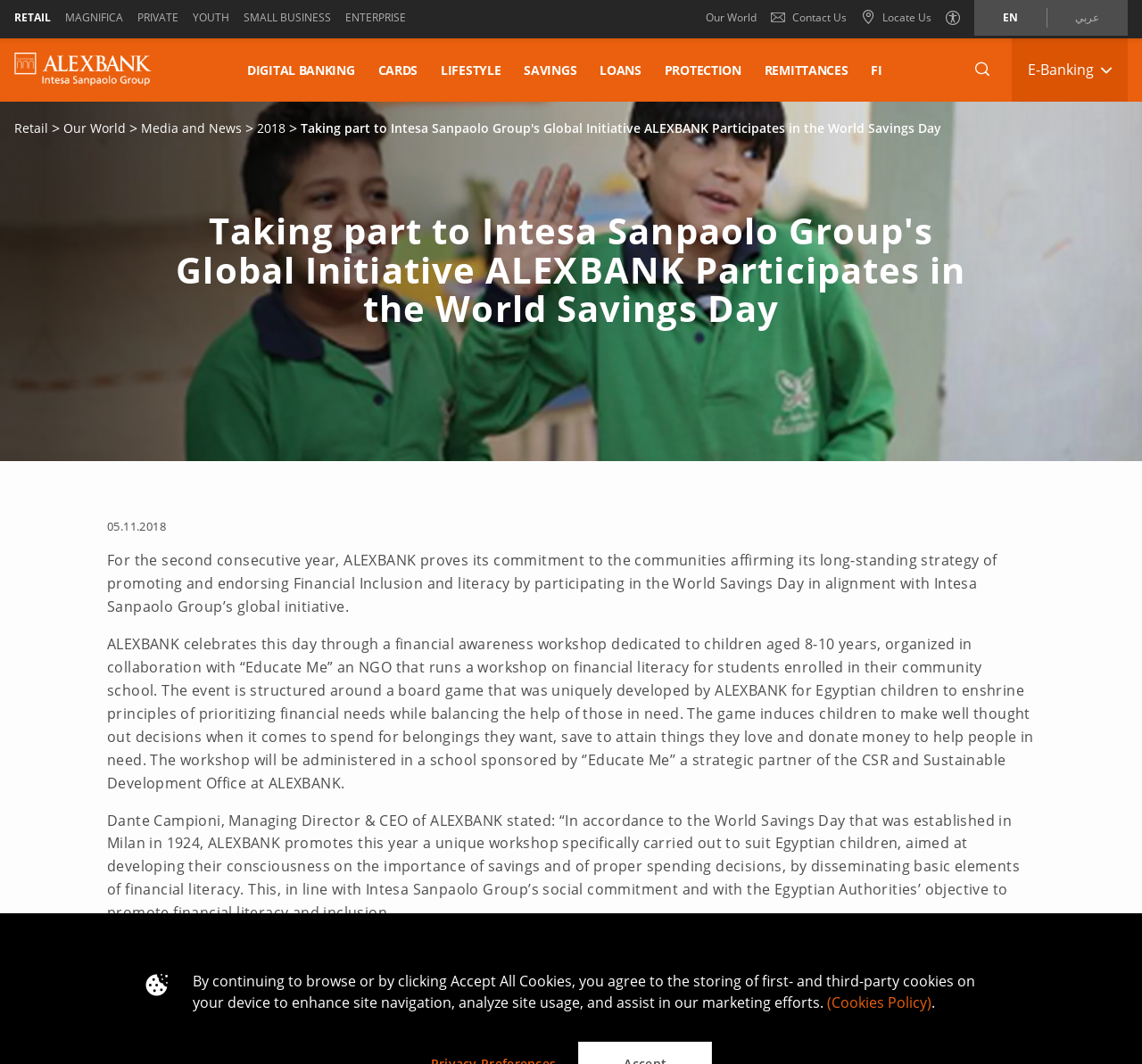Determine the bounding box coordinates of the region I should click to achieve the following instruction: "Click on EN". Ensure the bounding box coordinates are four float numbers between 0 and 1, i.e., [left, top, right, bottom].

[0.853, 0.0, 0.916, 0.033]